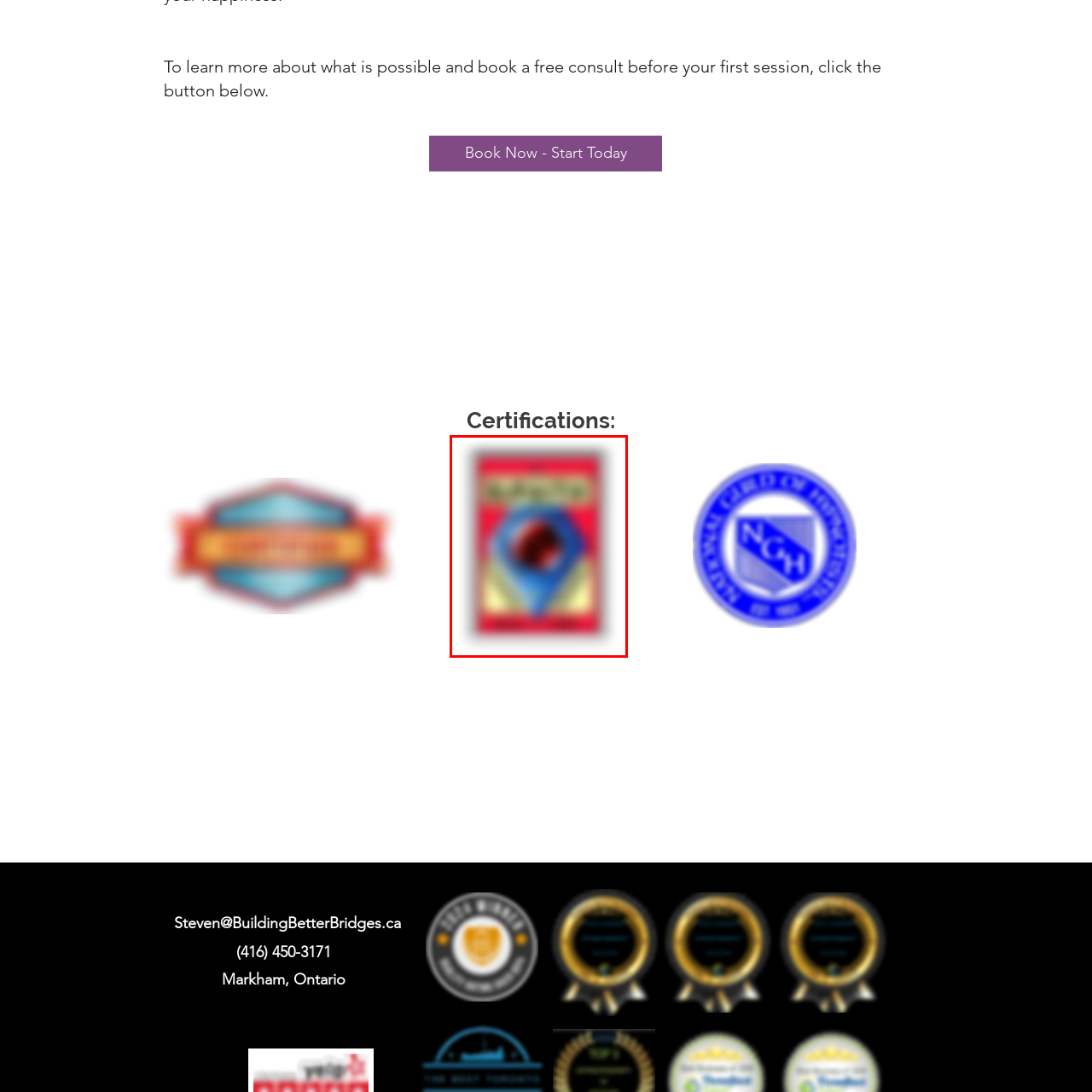Direct your attention to the image marked by the red box and answer the given question using a single word or phrase:
What colors are used in the emblem's design?

Blue and gold